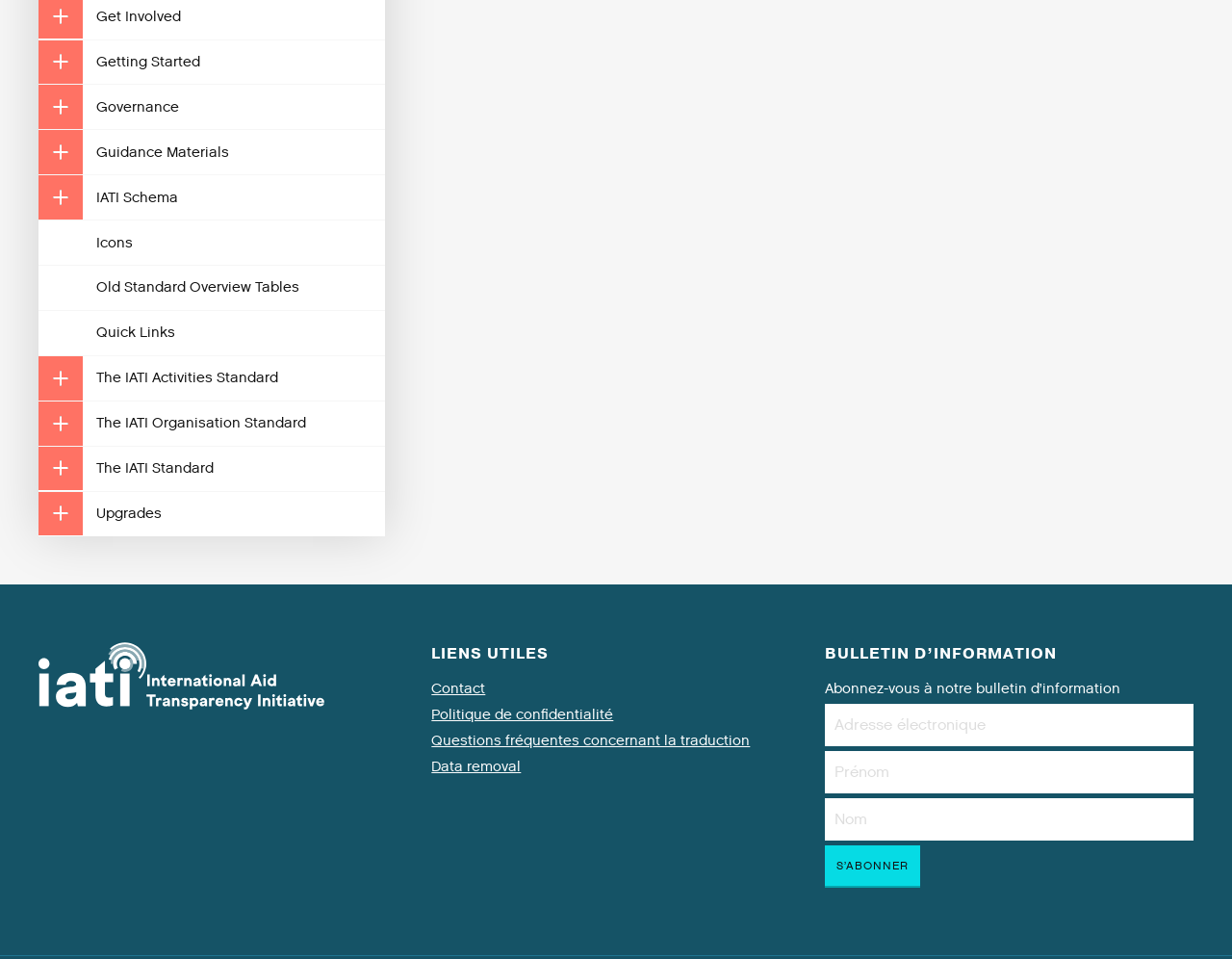What is the first link on the left side?
By examining the image, provide a one-word or phrase answer.

Getting Started